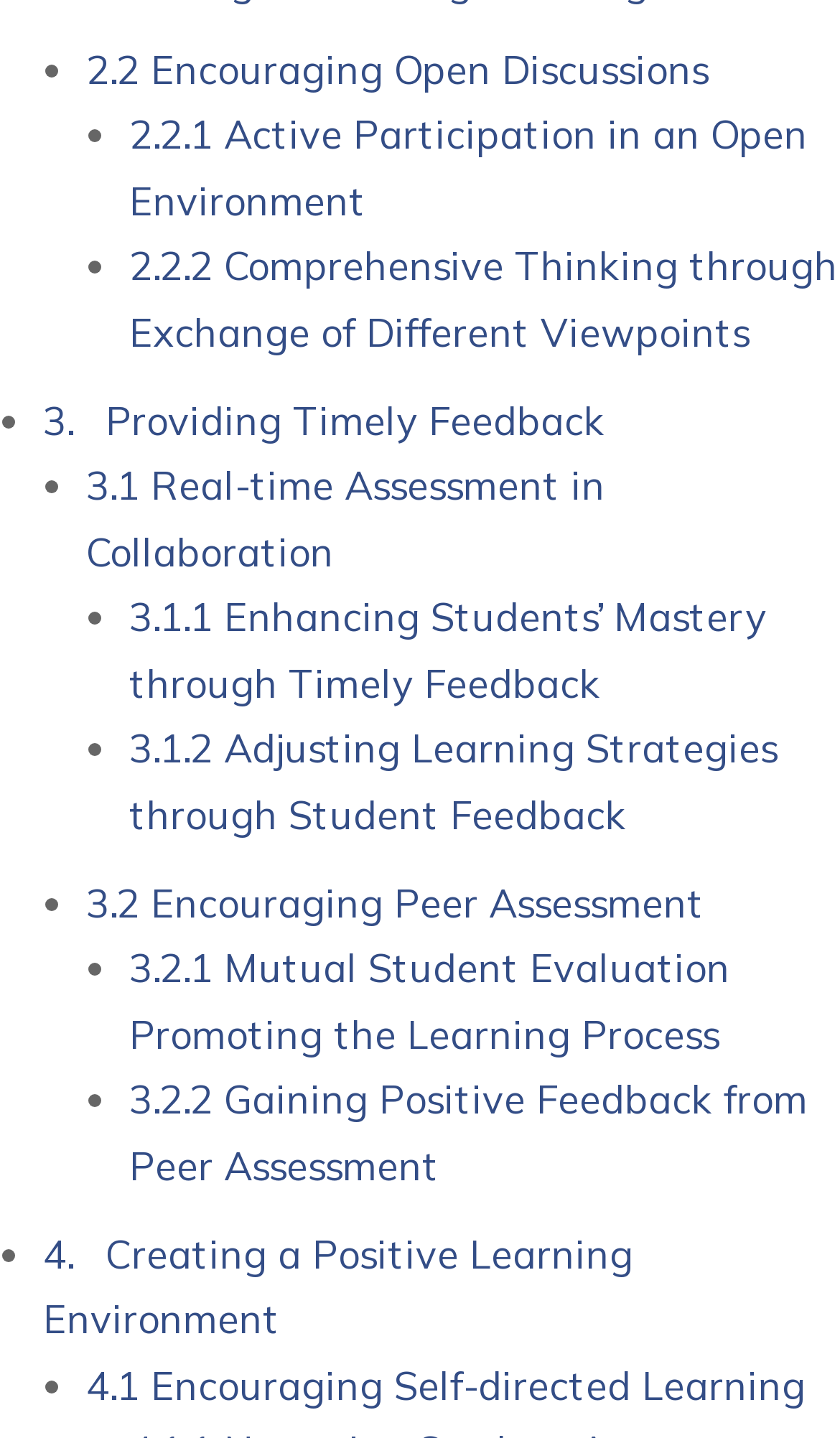Determine the bounding box coordinates of the section to be clicked to follow the instruction: "View initiatives". The coordinates should be given as four float numbers between 0 and 1, formatted as [left, top, right, bottom].

None